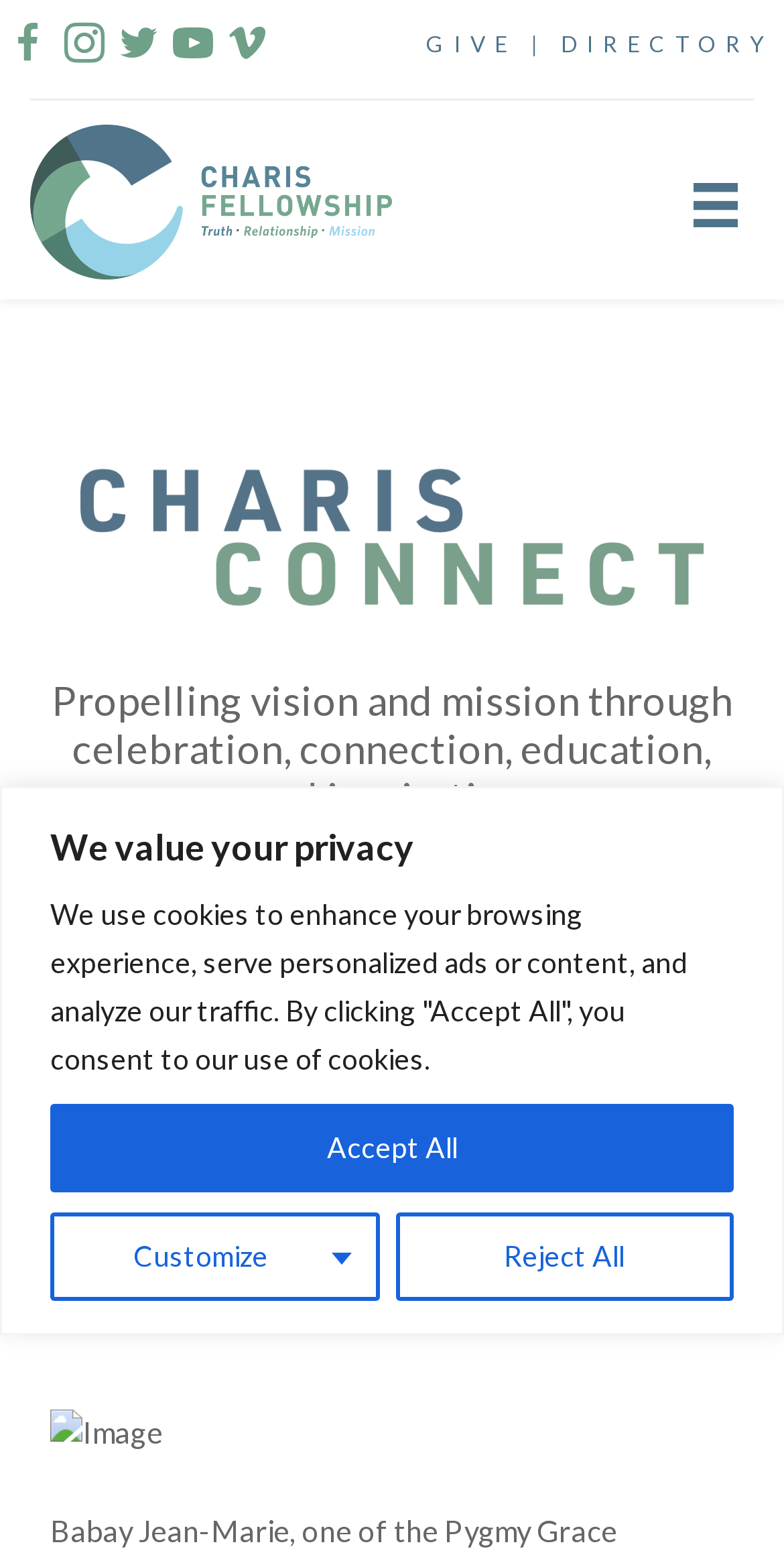Please provide a detailed answer to the question below based on the screenshot: 
What is the purpose of the button 'Customize'?

The button 'Customize' is located in the section 'We value your privacy' which talks about cookies. Therefore, I conclude that the purpose of the button 'Customize' is to allow users to customize their cookie settings.